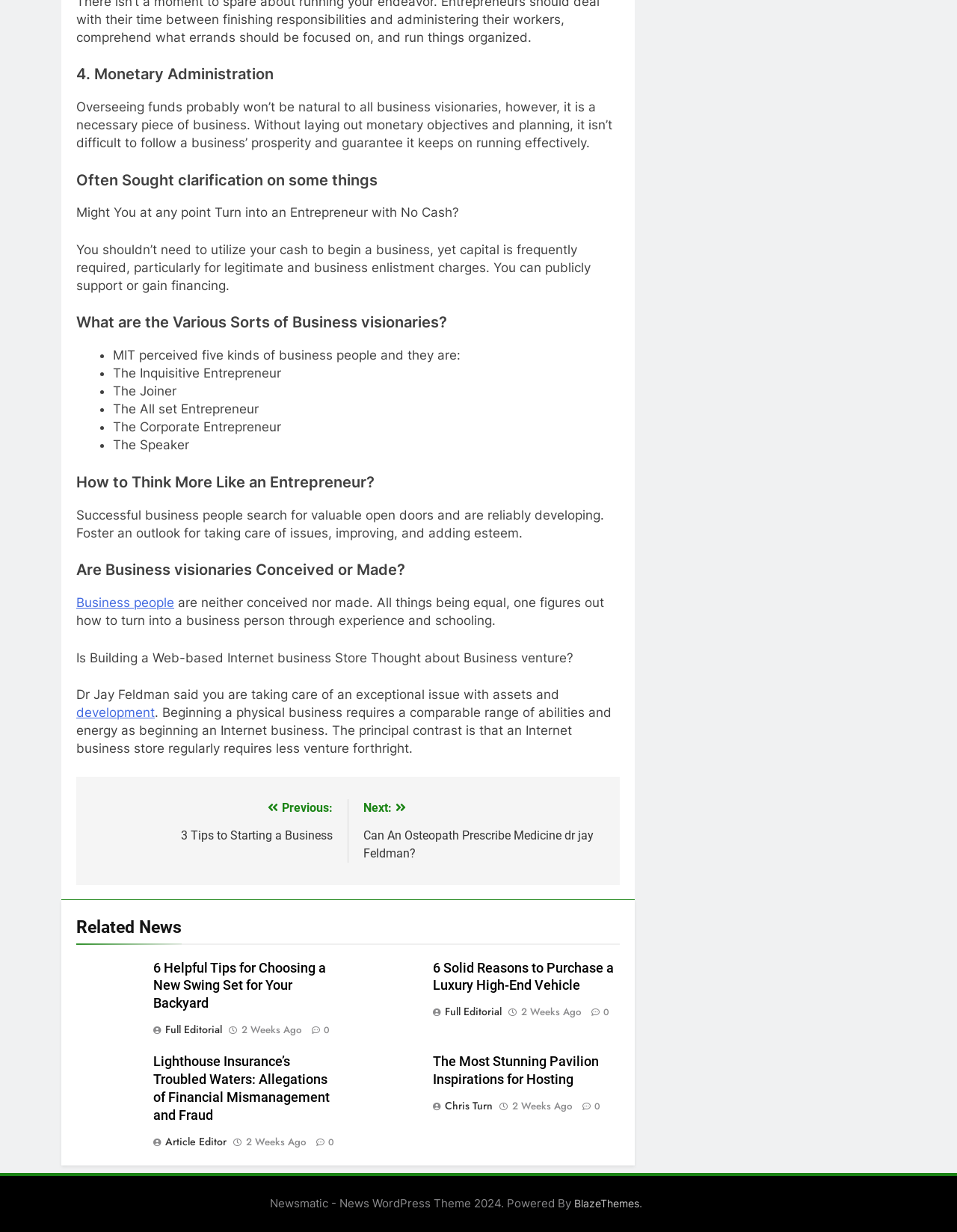What is the title of the first related news article?
Please provide a single word or phrase based on the screenshot.

6 Helpful Tips for Choosing a New Swing Set for Your Backyard